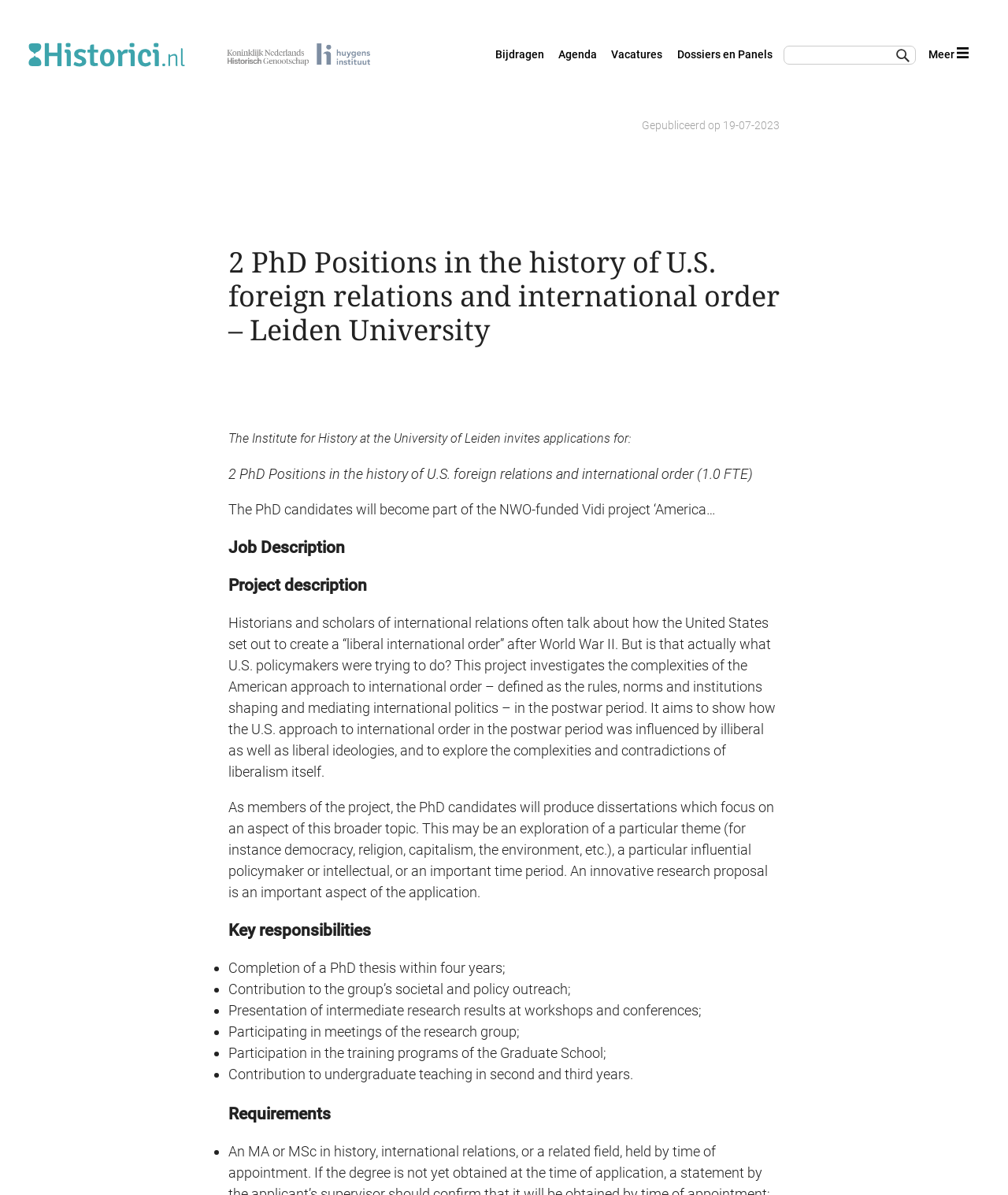What is the role of the PhD candidates in the research group?
Use the image to give a comprehensive and detailed response to the question.

The role of the PhD candidates in the research group can be found in the 'Key responsibilities' section, where it is mentioned that one of the responsibilities is to 'Contribution to the group’s societal and policy outreach'.